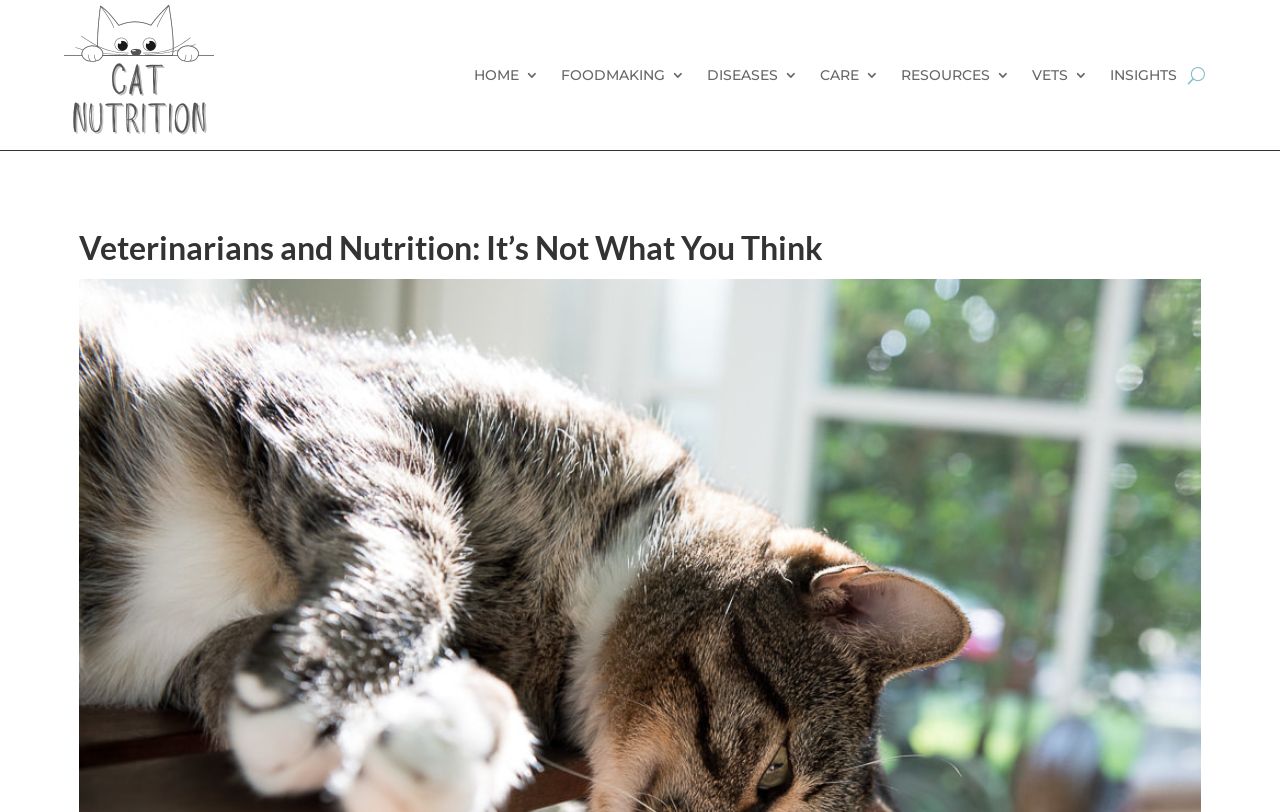Given the description of a UI element: "parent_node: HOME", identify the bounding box coordinates of the matching element in the webpage screenshot.

[0.928, 0.0, 0.941, 0.185]